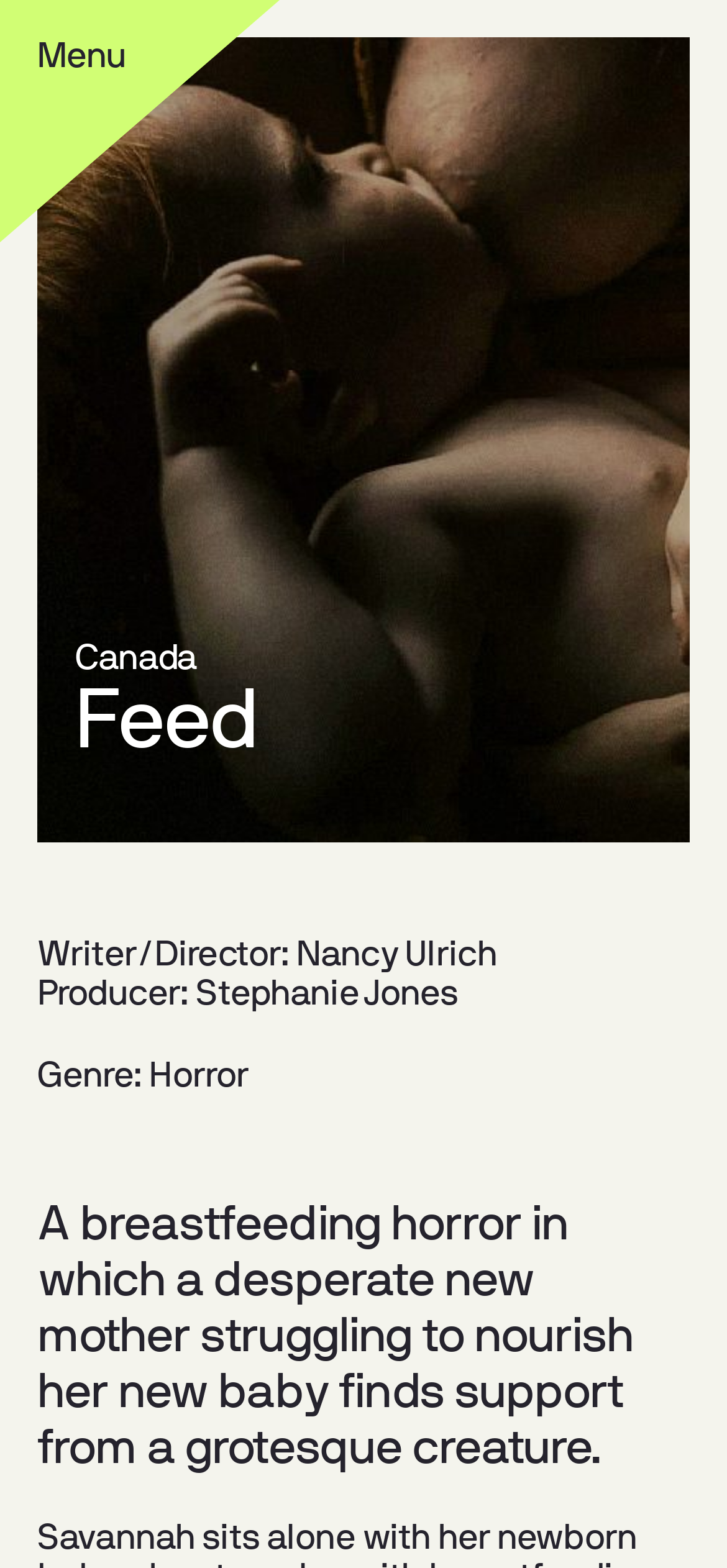Give a succinct answer to this question in a single word or phrase: 
What is the genre of the film?

Horror